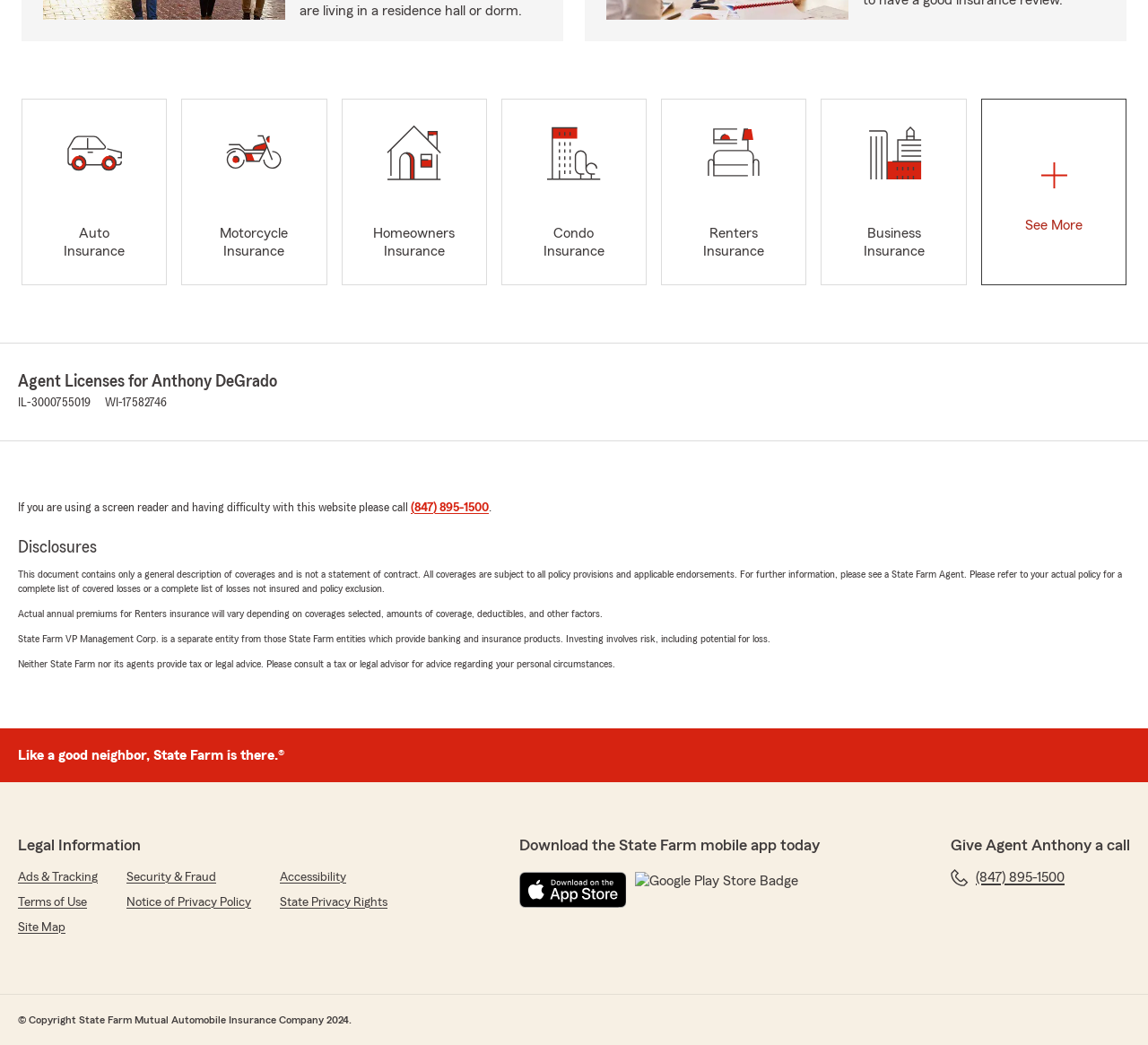Show the bounding box coordinates of the element that should be clicked to complete the task: "Click See More".

[0.855, 0.095, 0.98, 0.272]